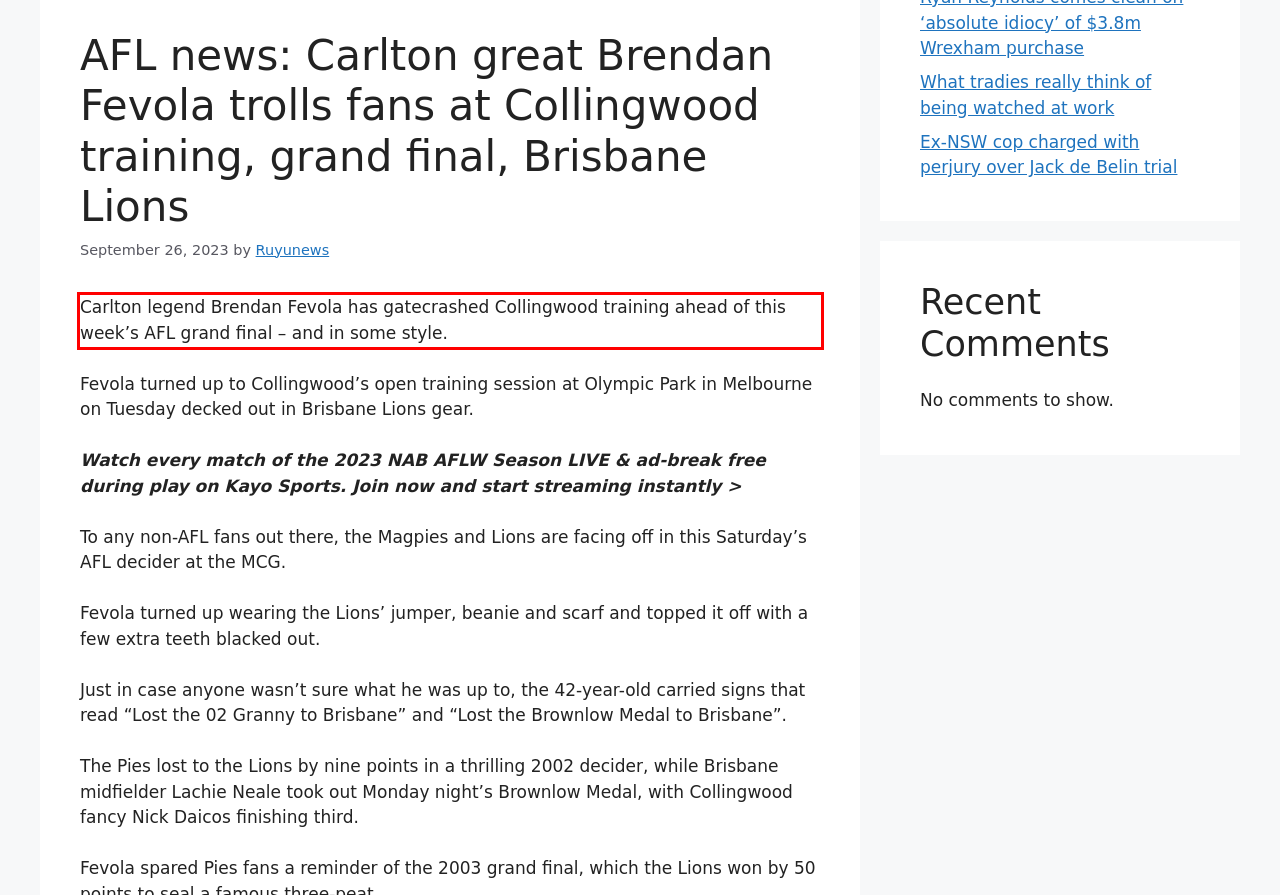From the given screenshot of a webpage, identify the red bounding box and extract the text content within it.

Carlton legend Brendan Fevola has gatecrashed Collingwood training ahead of this week’s AFL grand final – and in some style.